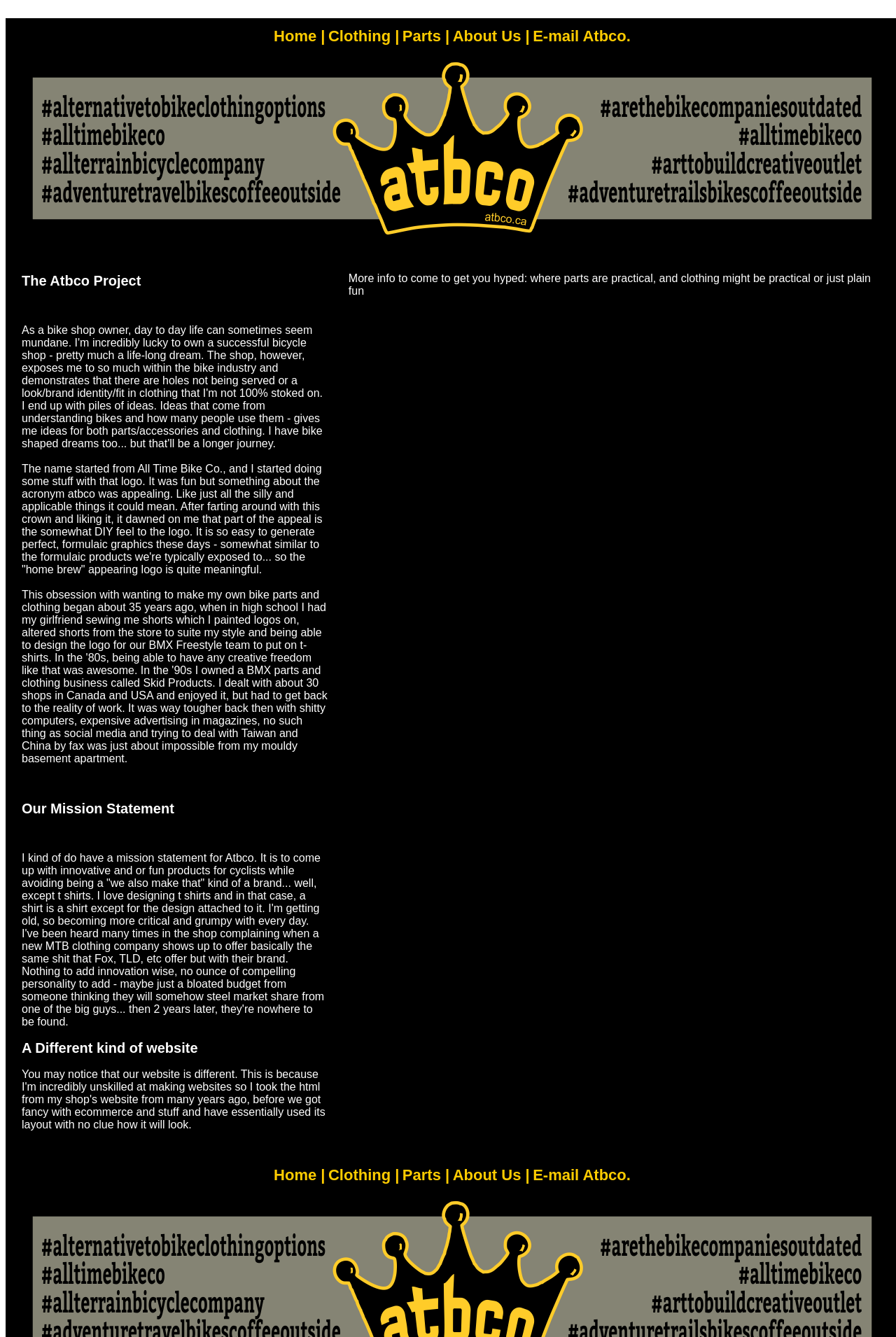Generate a detailed explanation of the webpage's features and information.

The webpage is about Atbco, a company that aims to provide innovative bicycle clothing, parts, and bike ideas. At the top of the page, there is a logo image with the text "Atbco - Alternative to Bearded Cyclist Odors or All Time Bike Co." spanning almost the entire width of the page. Below the logo, there is a navigation menu with five links: "Home |", "Clothing |", "Parts |", "About Us |", and "E-mail Atbco.".

The main content of the page is divided into three sections. The first section, titled "The Atbco Project", describes the company's origins and mission. The text explains how the founder, a bike shop owner, was inspired to create innovative products for cyclists and how the company's name evolved from "All Time Bike Co." to "Atbco". This section takes up most of the page's width and is positioned near the top.

The second section, titled "Our Mission Statement", outlines the company's goals and values. The text expresses the founder's desire to create unique and fun products for cyclists, avoiding the formulaic approach of other companies. This section is positioned below the first section and takes up a similar width.

The third section, titled "A Different kind of website", is a brief note from the founder explaining that the website is different because he is not skilled at making websites and has reused an old layout. This section is positioned at the bottom of the page and takes up a similar width to the previous sections.

Throughout the page, there are two rows of navigation links, one at the top and one at the bottom, with the same five links as mentioned earlier. The page has a DIY feel to it, reflecting the company's emphasis on innovation and uniqueness.